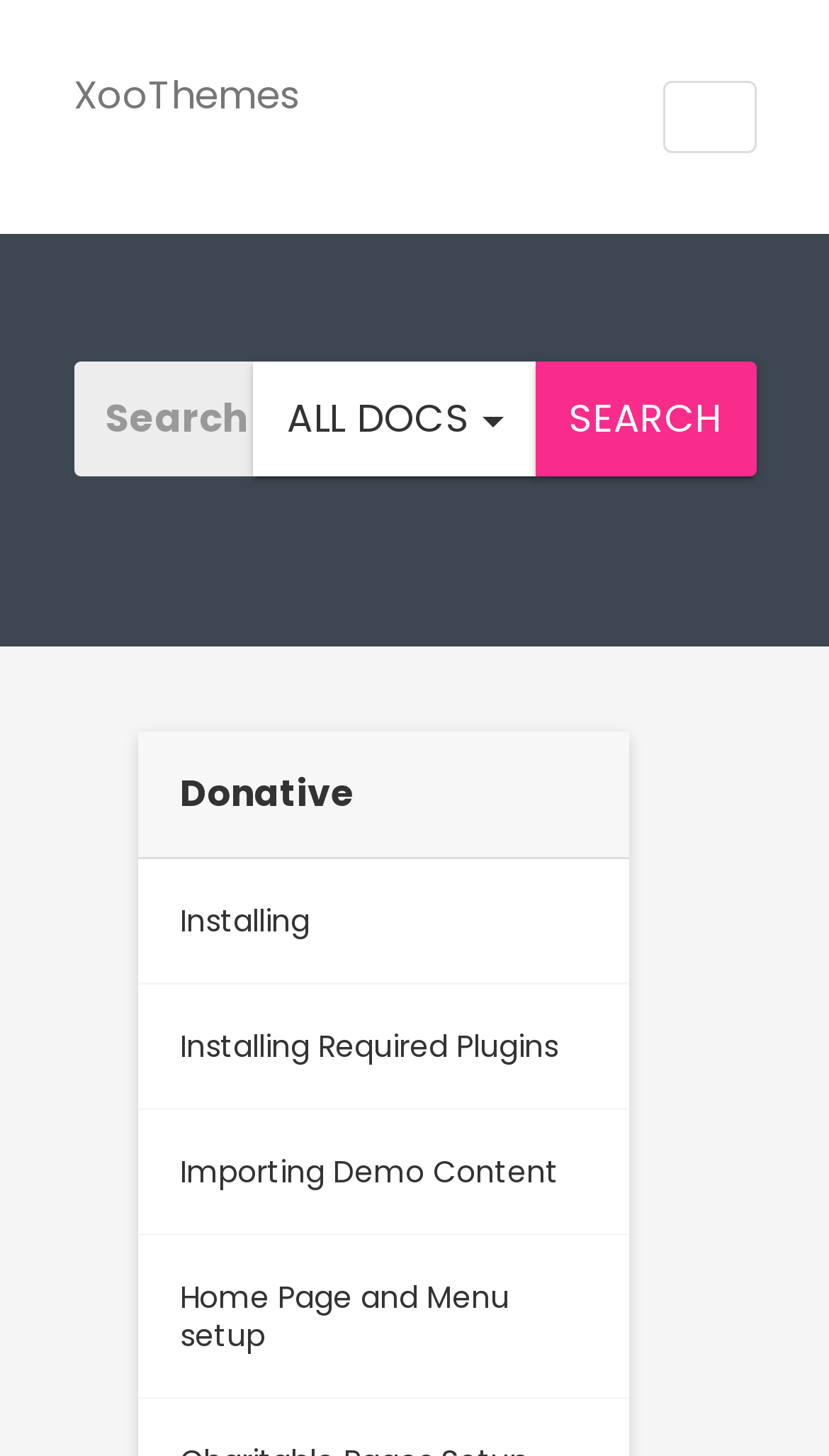What is the name of the theme?
Look at the image and respond with a single word or a short phrase.

XooThemes